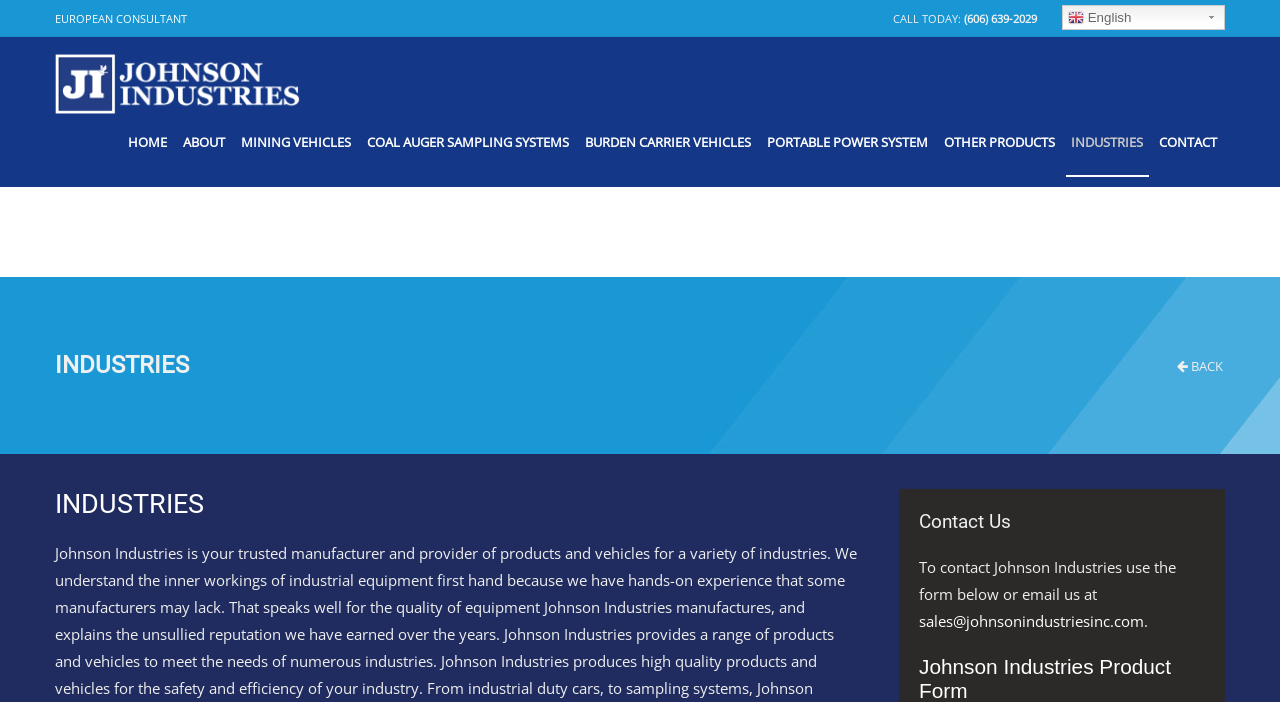Using the provided element description "COAL AUGER SAMPLING SYSTEMS", determine the bounding box coordinates of the UI element.

[0.28, 0.138, 0.451, 0.266]